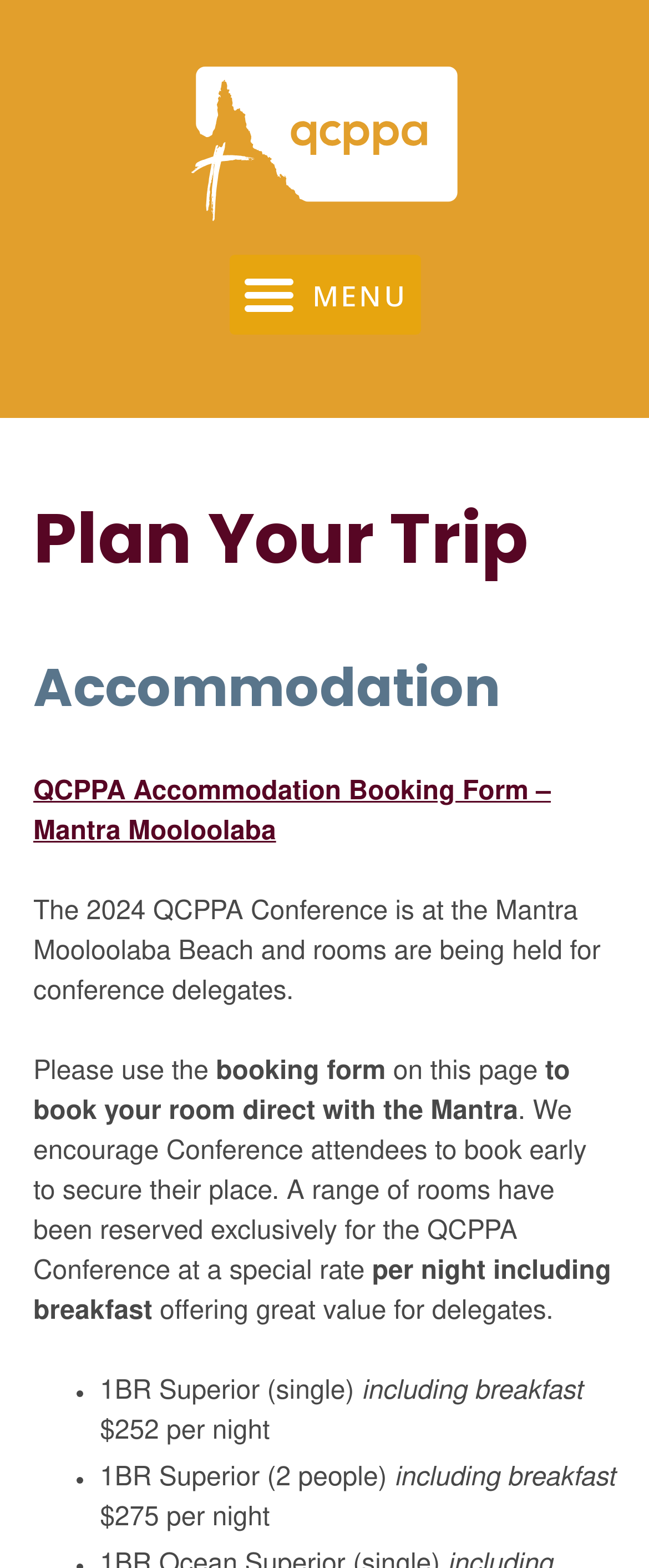What is the price of the 1BR Superior room for 2 people?
Offer a detailed and exhaustive answer to the question.

According to the webpage, the price of the 1BR Superior room for 2 people is $275 per night, including breakfast. This information is provided in the text '$275 per night' next to the room type description.